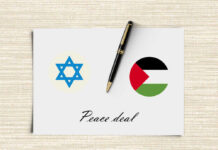Explain the content of the image in detail.

The image depicts a symbolic representation of a peace deal, featuring a white sheet of paper that prominently displays the words "Peace deal." To the left of the text is the Star of David, representing Israel, while to the right is a circular emblem that combines the colors of the Palestinian flag—black, red, white, and green. A sleek pen rests across the paper, suggesting readiness for signatures and the hopeful pursuit of peace between the two nations. This visual encapsulates the ongoing dialogue surrounding the Israeli-Palestinian conflict, highlighting aspirations for reconciliation and harmony.